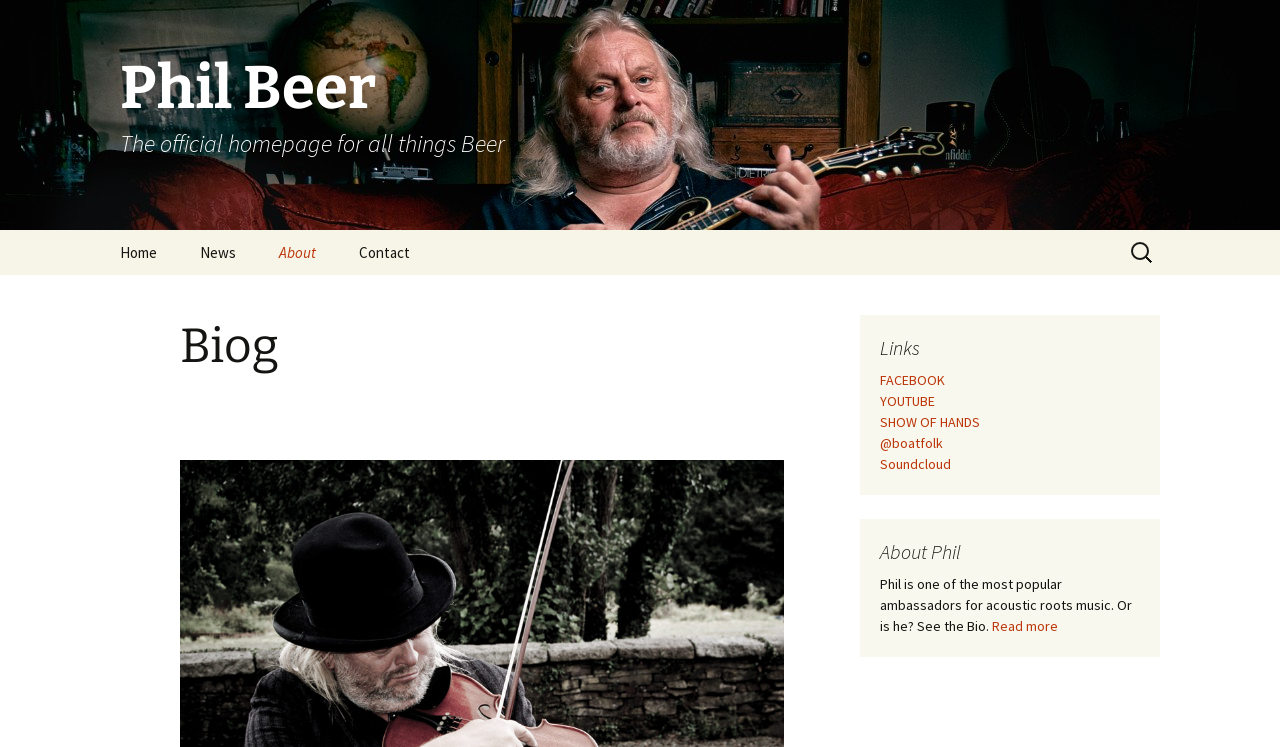Find the bounding box coordinates of the area that needs to be clicked in order to achieve the following instruction: "Go to the homepage". The coordinates should be specified as four float numbers between 0 and 1, i.e., [left, top, right, bottom].

[0.078, 0.308, 0.138, 0.368]